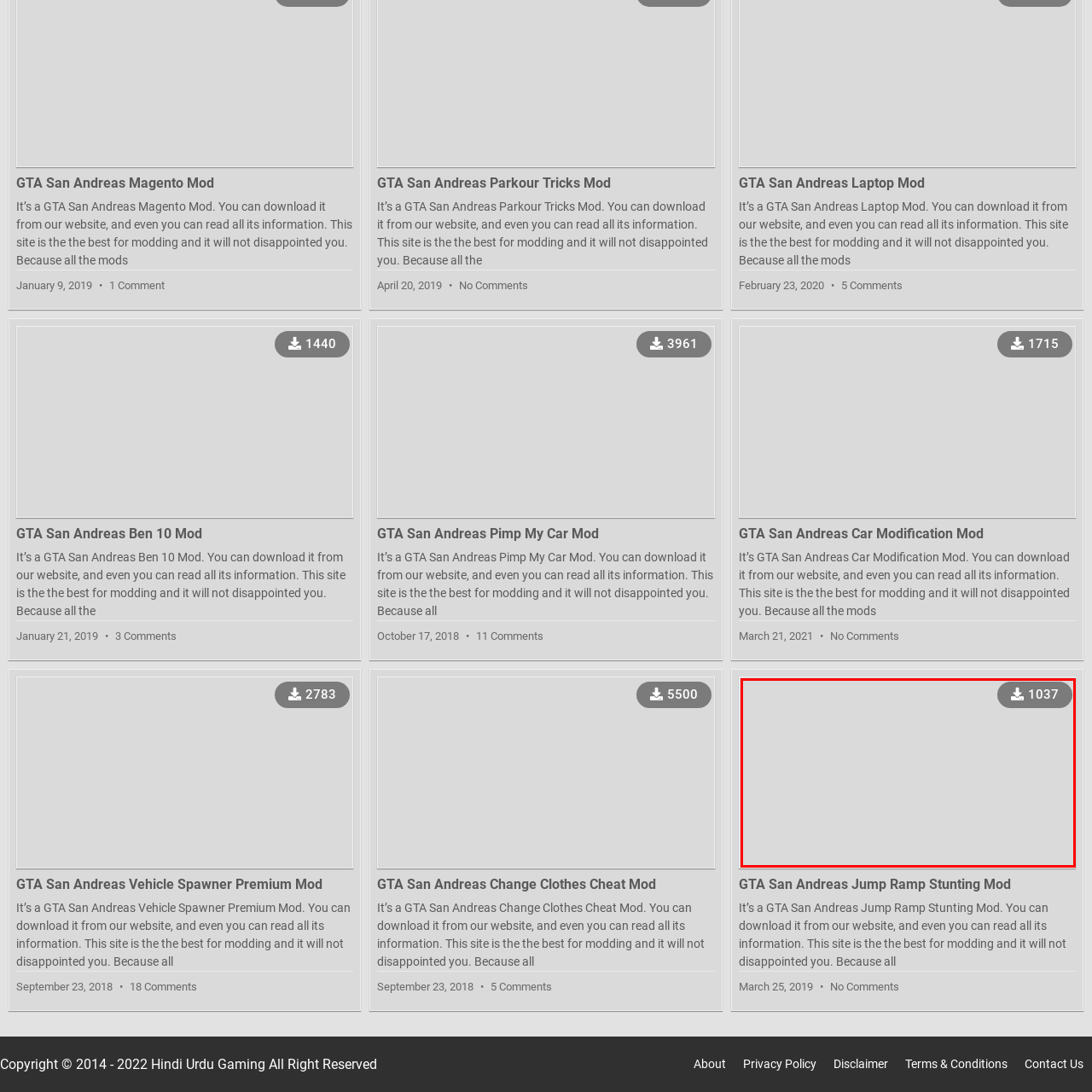Where can users download the mod?
Observe the image inside the red bounding box and answer the question using only one word or a short phrase.

Associated website